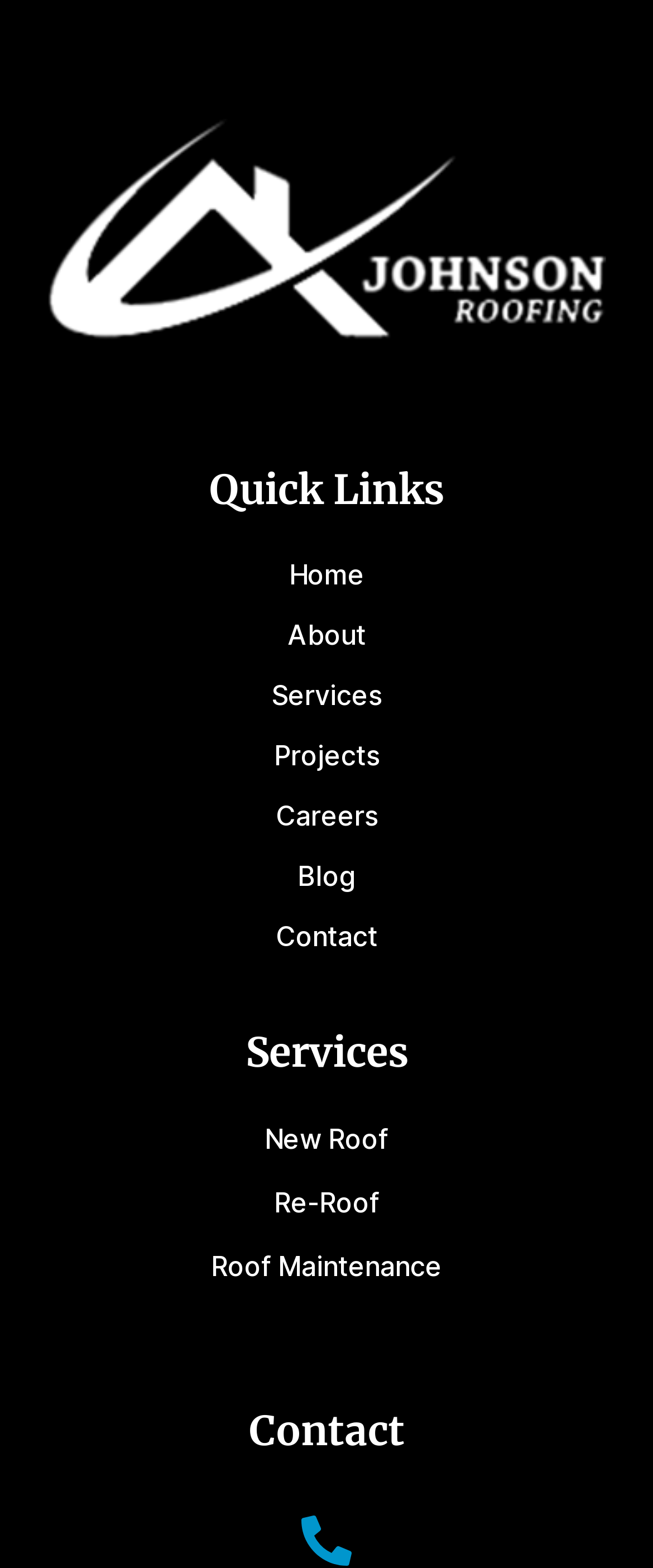Provide a single word or phrase to answer the given question: 
What is the third service offered?

Roof Maintenance